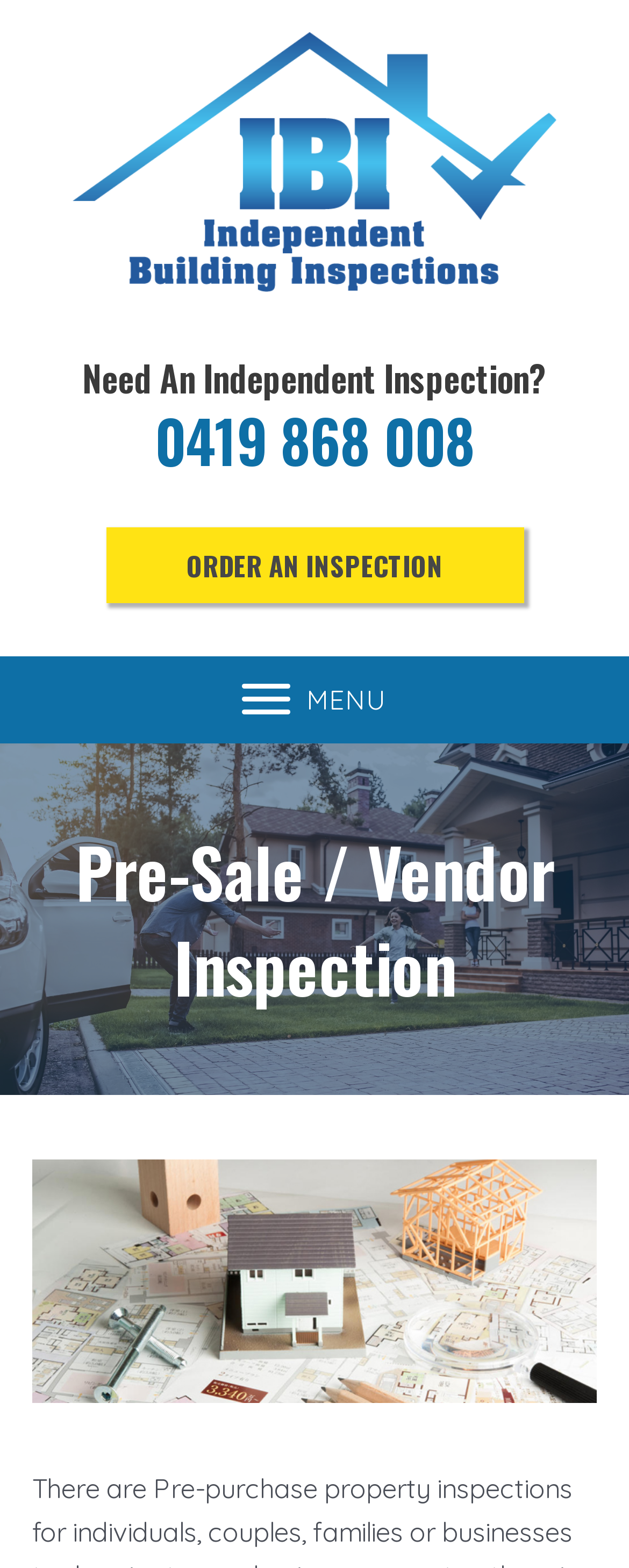What is the purpose of the inspection?
Using the visual information from the image, give a one-word or short-phrase answer.

Pre-Sale / Vendor Inspection